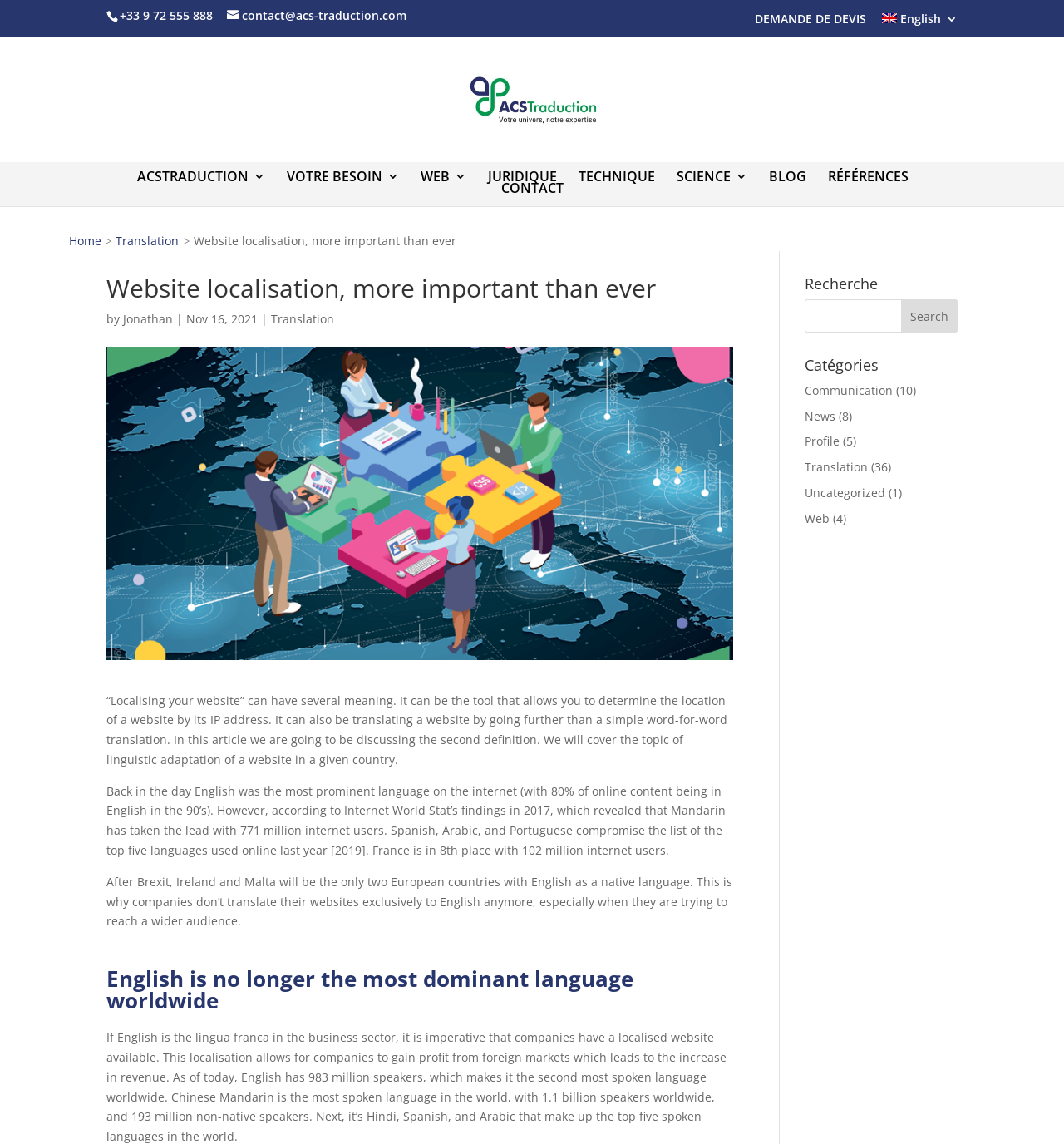Answer the question using only a single word or phrase: 
How many categories are listed?

6